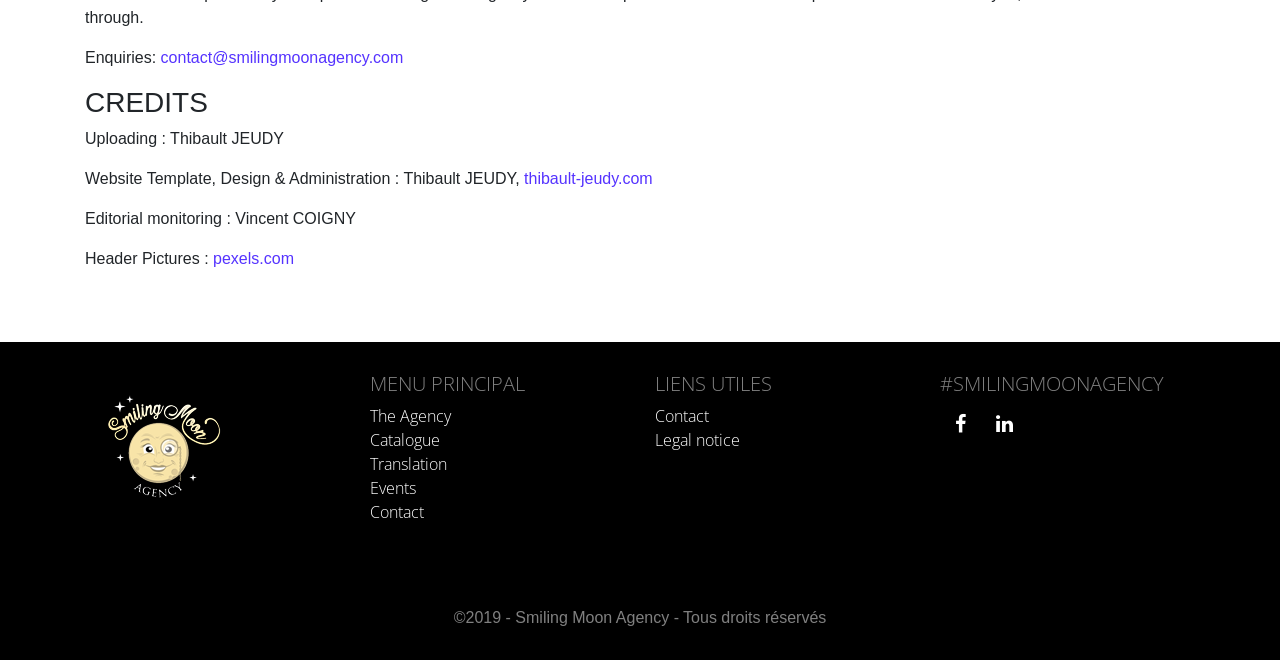Indicate the bounding box coordinates of the element that needs to be clicked to satisfy the following instruction: "Click on Home". The coordinates should be four float numbers between 0 and 1, i.e., [left, top, right, bottom].

None